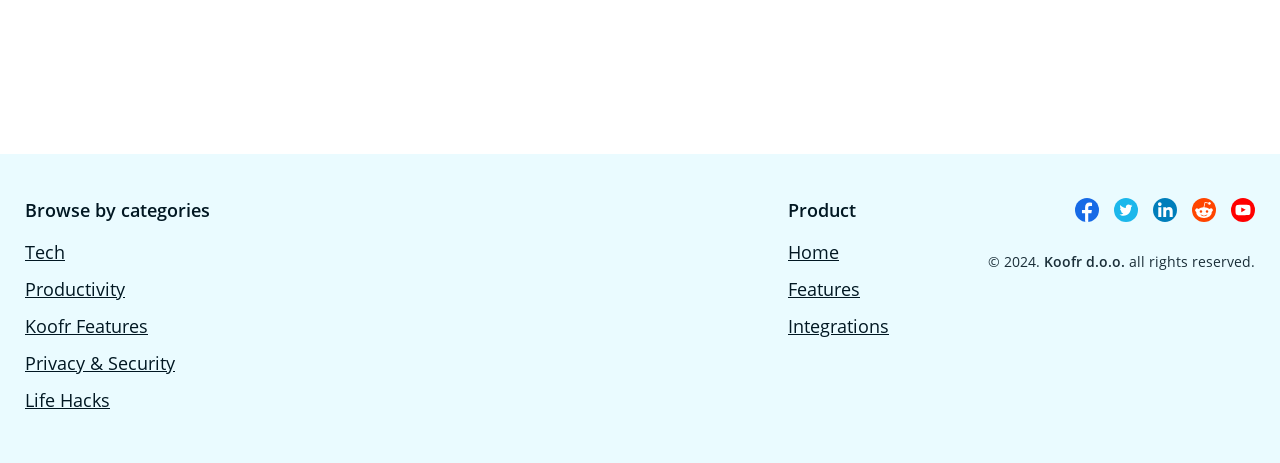What is the current year of copyright?
Please provide a single word or phrase as your answer based on the screenshot.

2024